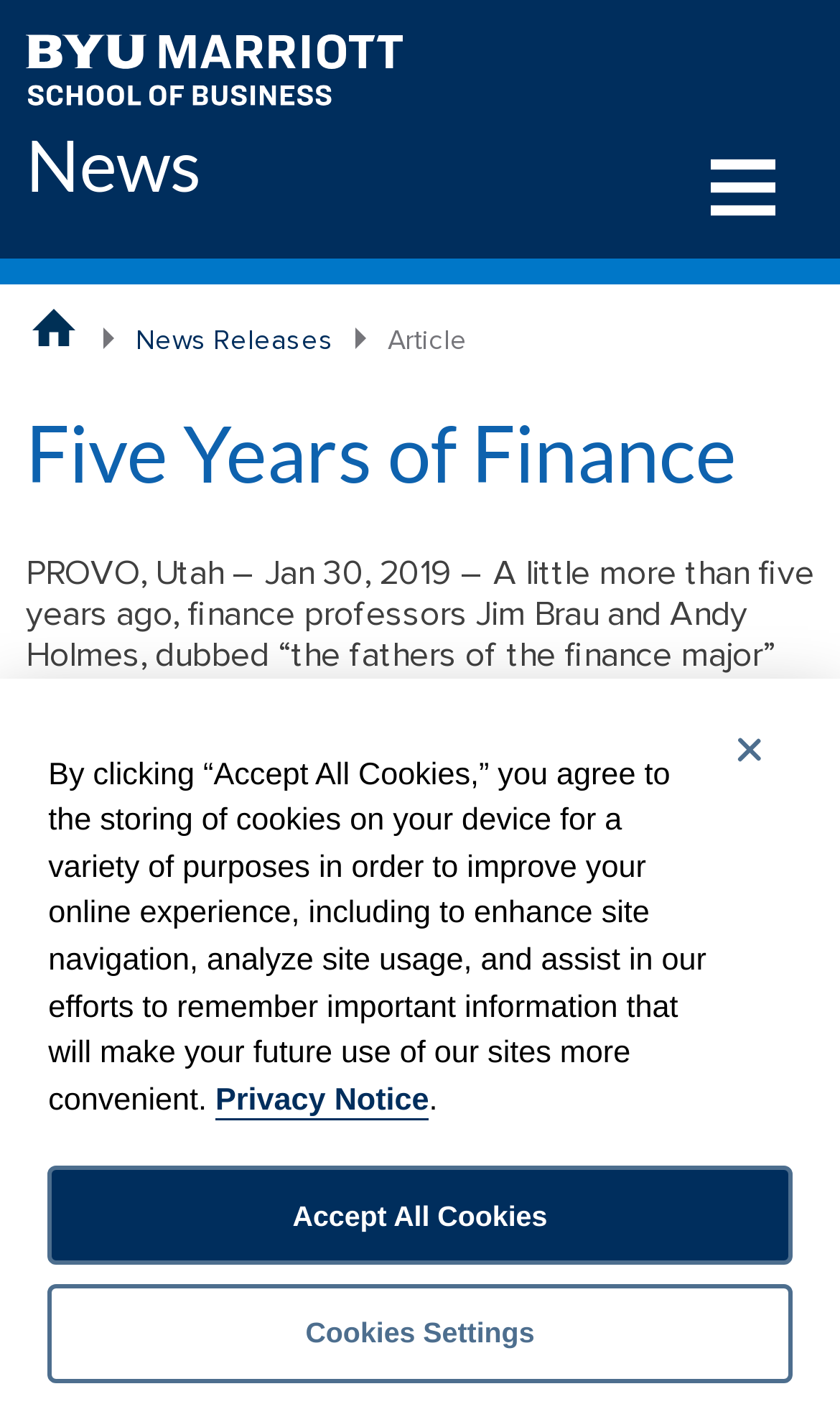Kindly determine the bounding box coordinates of the area that needs to be clicked to fulfill this instruction: "open site menu".

[0.769, 0.064, 1.0, 0.2]